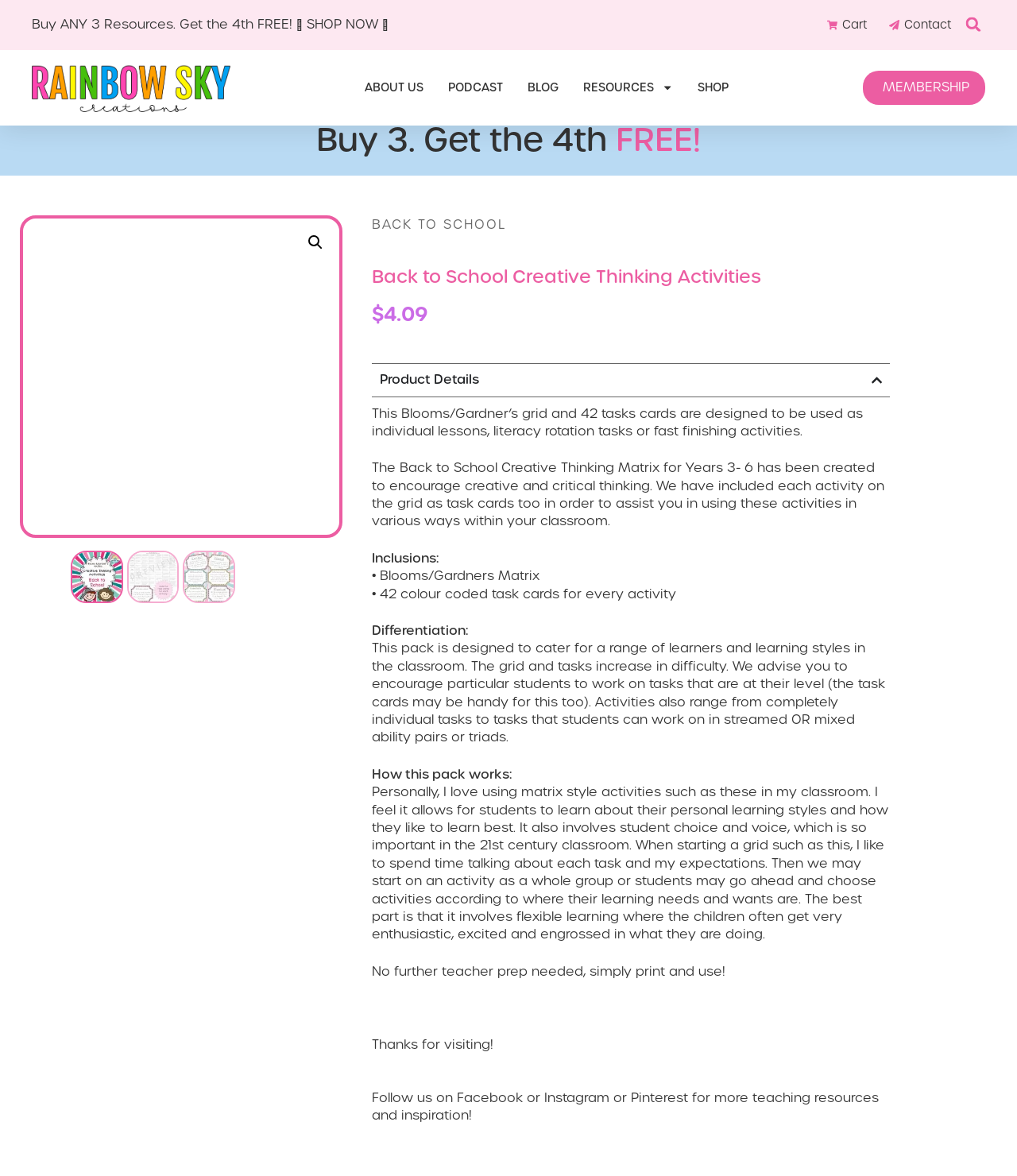Please study the image and answer the question comprehensively:
What is the recommended way to start using the grid?

According to the product description, the recommended way to start using the grid is to spend time talking about each task and the teacher's expectations, which suggests that the teacher should introduce the grid by explaining the tasks and what is expected of the students.